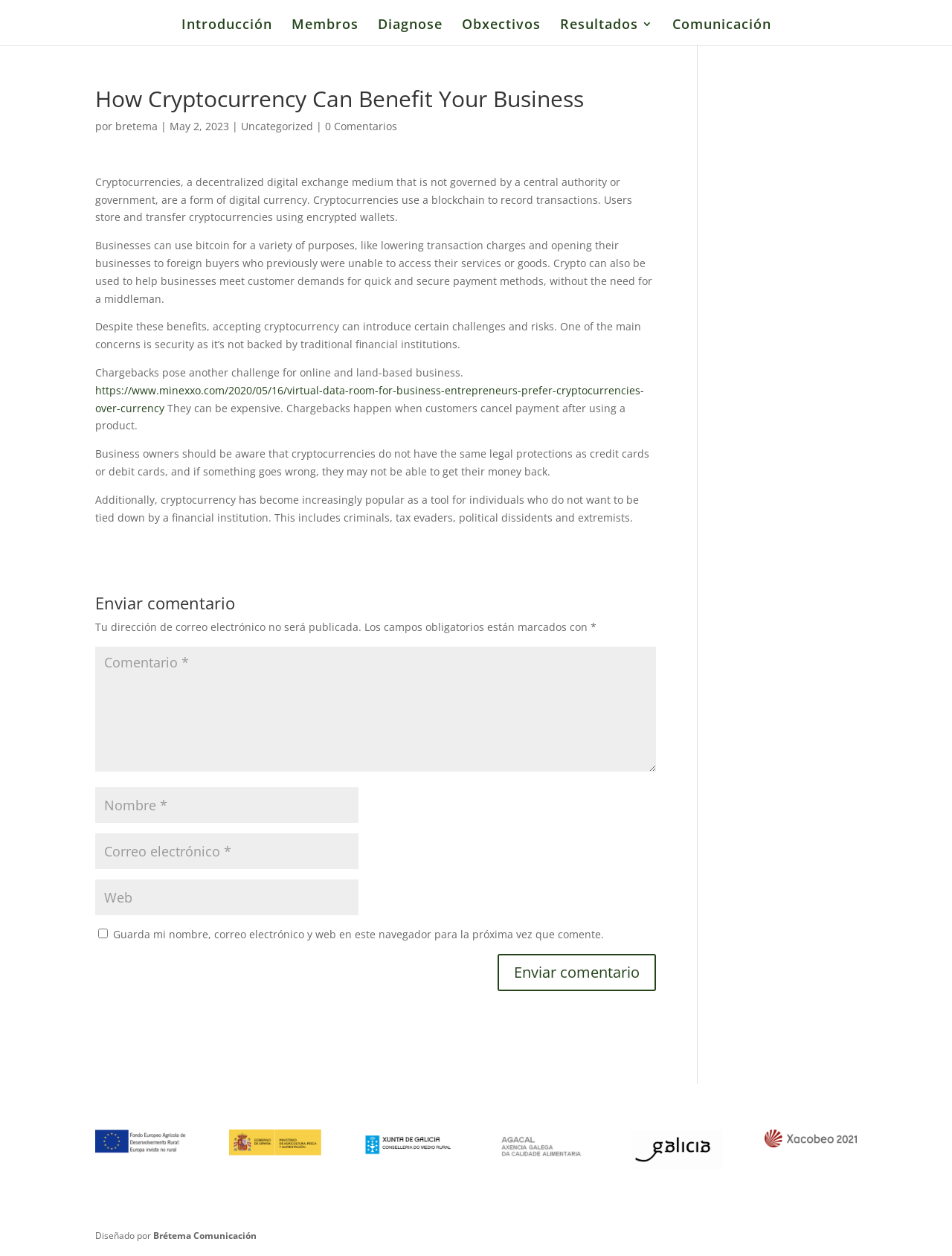Give a comprehensive overview of the webpage, including key elements.

This webpage is about the benefits of cryptocurrency for businesses. At the top, there is a logo with the text "Innovación aplicada ao aproveitamento resineiro" and a link to the same text. Below the logo, there are six navigation links: "Introducción", "Membros", "Diagnose", "Obxectivos", "Resultados 3", and "Comunicación".

The main content of the webpage is an article titled "How Cryptocurrency Can Benefit Your Business". The article is divided into several paragraphs, which discuss the benefits of using cryptocurrency, such as lowering transaction charges and opening up businesses to foreign buyers. However, it also mentions the challenges and risks associated with accepting cryptocurrency, including security concerns and chargebacks.

The article is accompanied by a link to a related article and has a section for comments at the bottom. The comment section includes a heading "Enviar comentario" and several form fields, including text boxes for the commenter's name, email, and website, as well as a checkbox to save the commenter's information for future comments. There is also a button to submit the comment.

At the very bottom of the webpage, there is a footer section with a credit line "Diseñado por" and a link to "Brétema Comunicación".